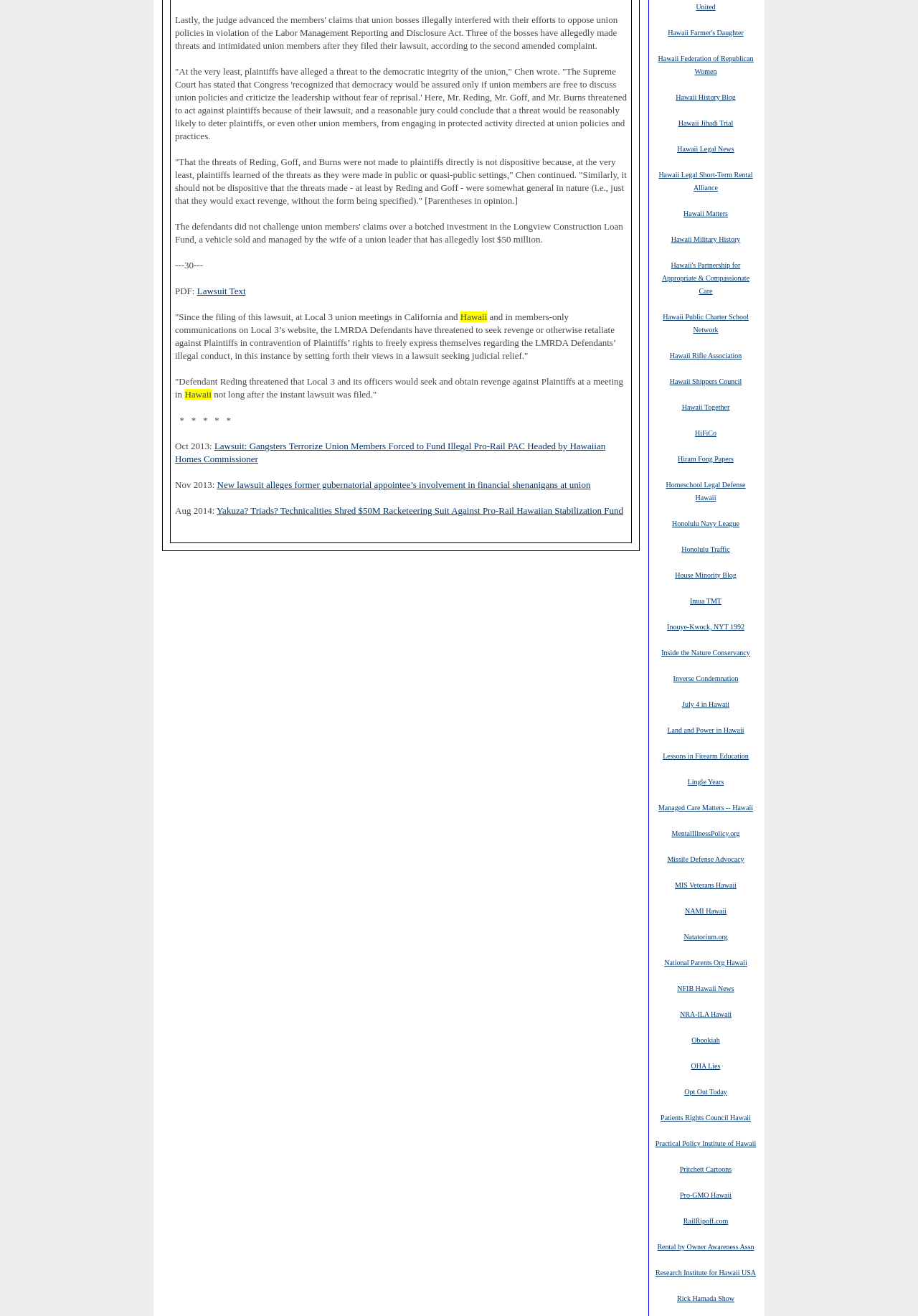Please identify the bounding box coordinates of where to click in order to follow the instruction: "Visit 'Hawaii Farmer's Daughter'".

[0.727, 0.021, 0.81, 0.028]